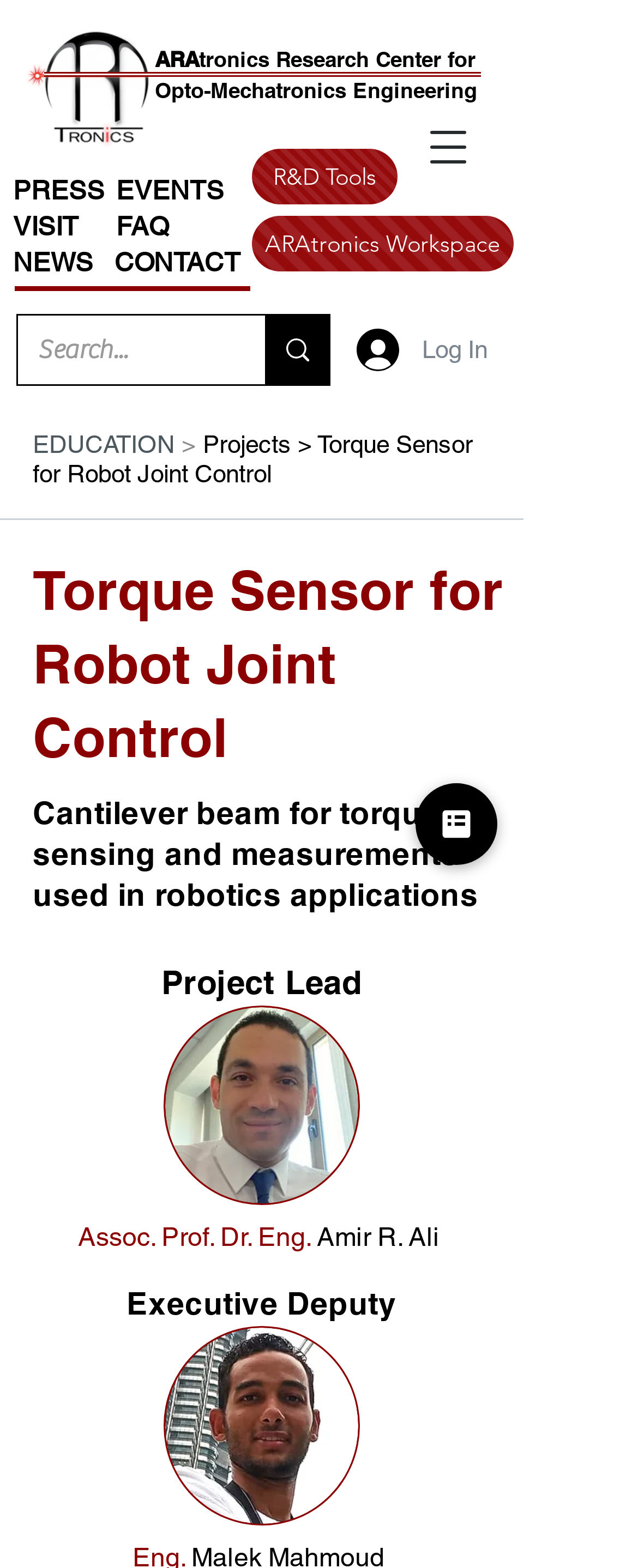Given the element description aria-label="Search...", predict the bounding box coordinates for the UI element in the webpage screenshot. The format should be (top-left x, top-left y, bottom-right x, bottom-right y), and the values should be between 0 and 1.

[0.414, 0.201, 0.515, 0.245]